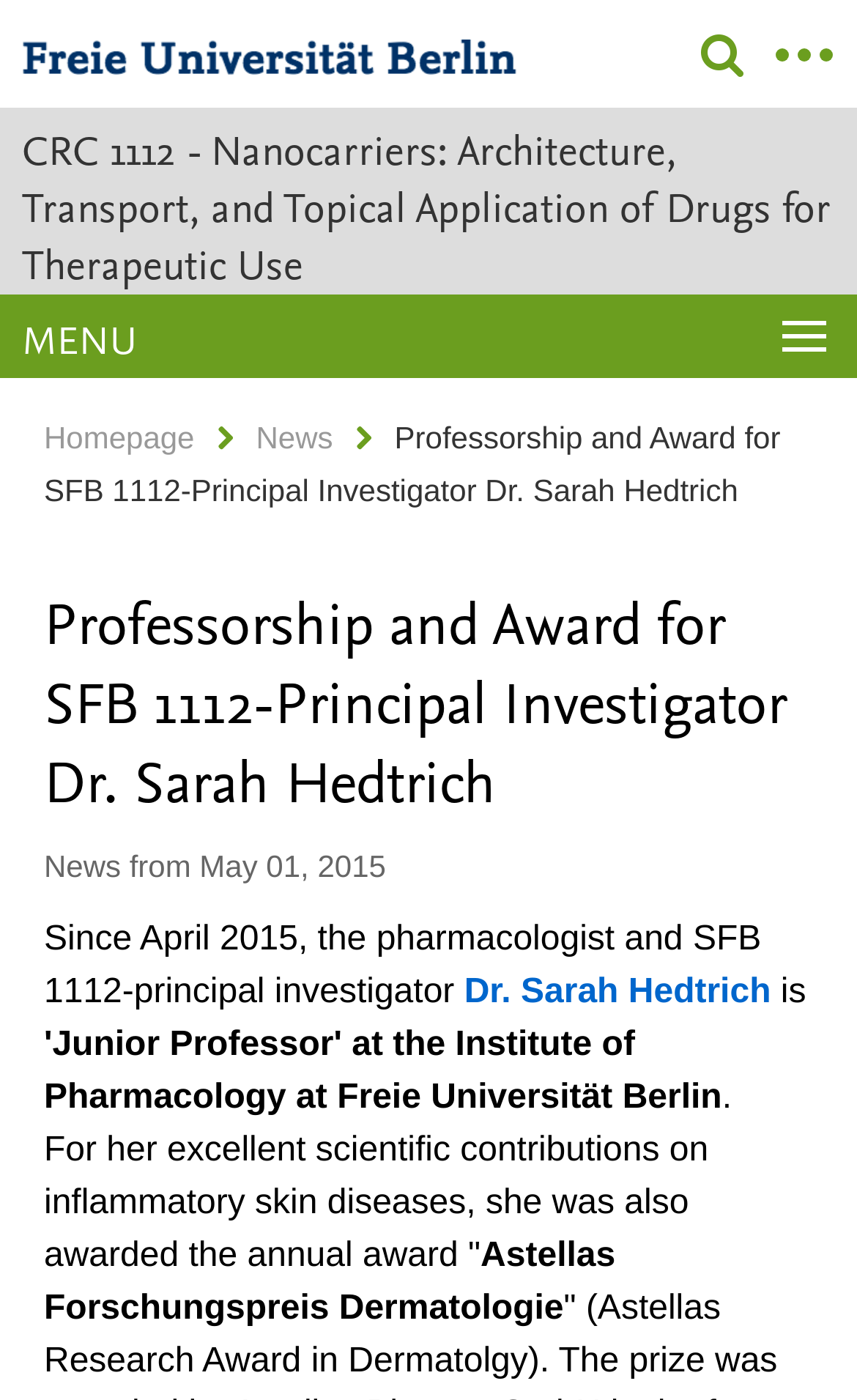Identify the text that serves as the heading for the webpage and generate it.

Professorship and Award for SFB 1112-Principal Investigator Dr. Sarah Hedtrich